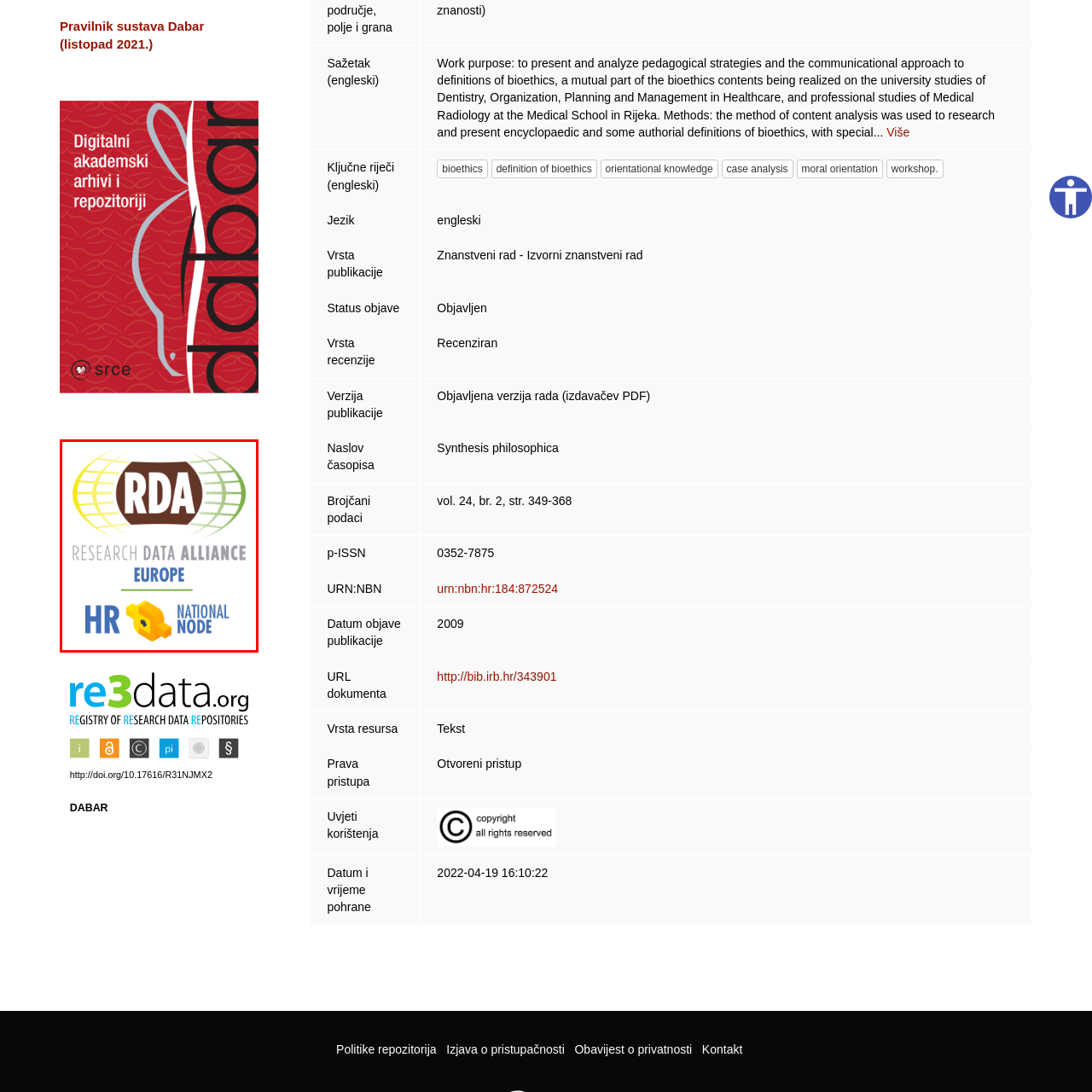What does the yellow graphic element resemble?
Analyze the image within the red frame and provide a concise answer using only one word or a short phrase.

Data exchange symbol